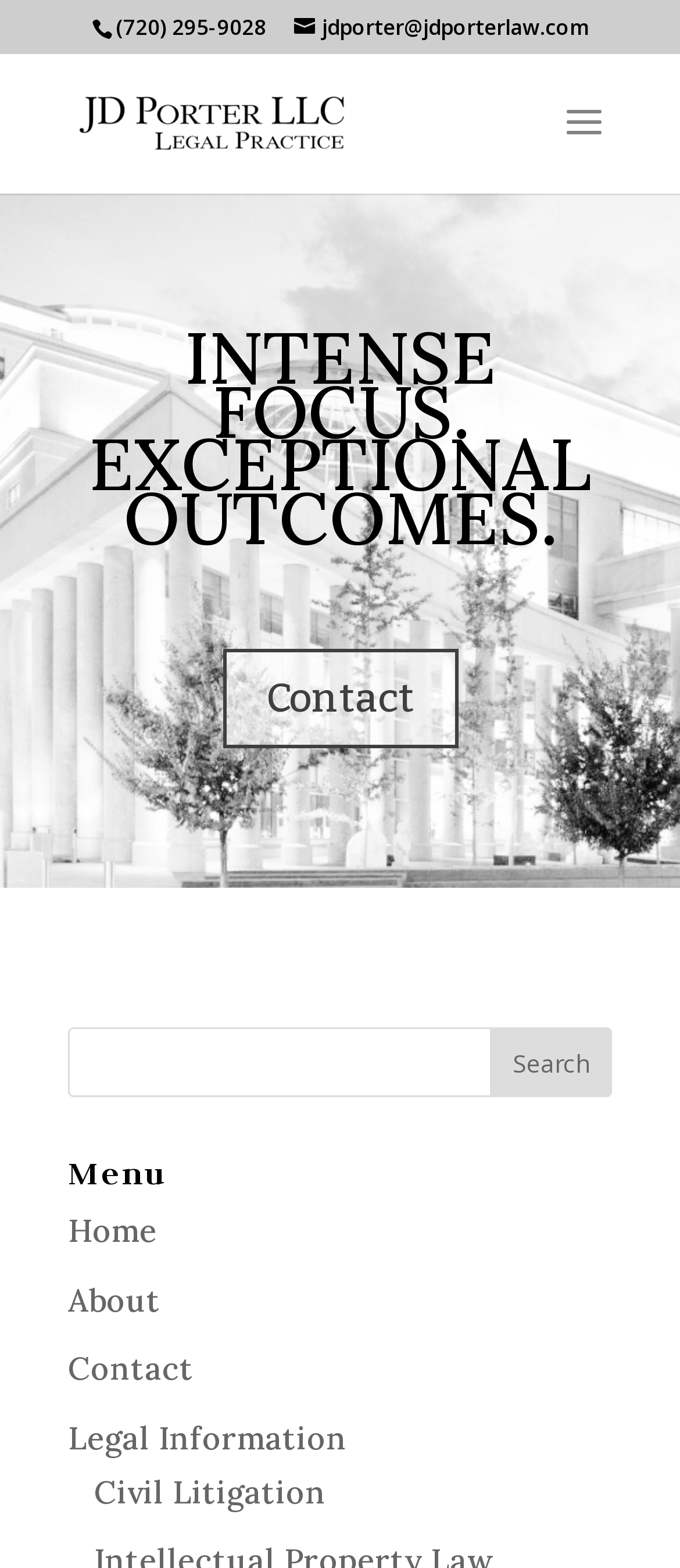Please specify the bounding box coordinates of the clickable region to carry out the following instruction: "go to Civil Litigation page". The coordinates should be four float numbers between 0 and 1, in the format [left, top, right, bottom].

[0.138, 0.938, 0.479, 0.964]